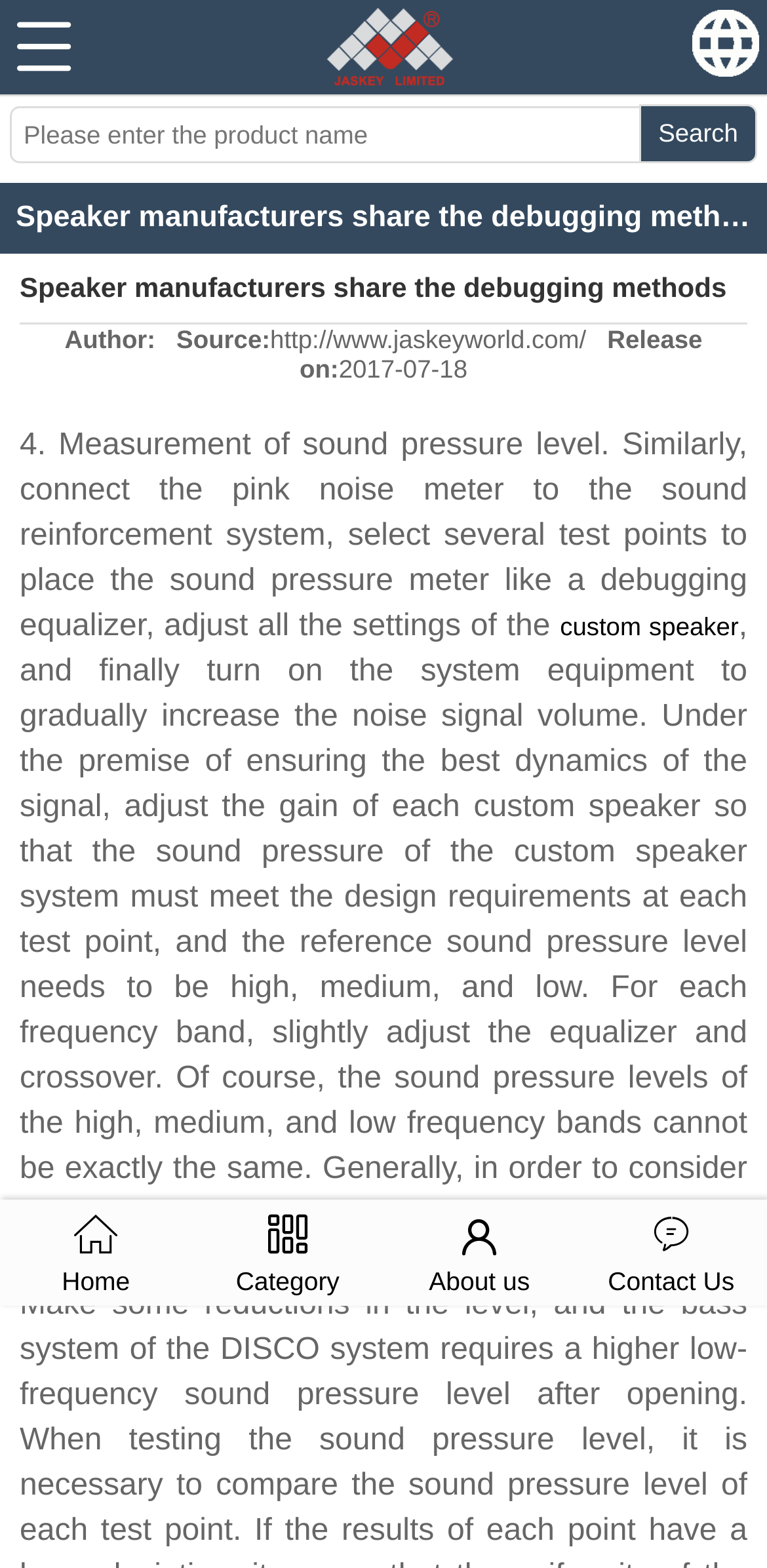Please find the bounding box coordinates of the element that needs to be clicked to perform the following instruction: "Read about custom speaker". The bounding box coordinates should be four float numbers between 0 and 1, represented as [left, top, right, bottom].

[0.73, 0.39, 0.963, 0.409]